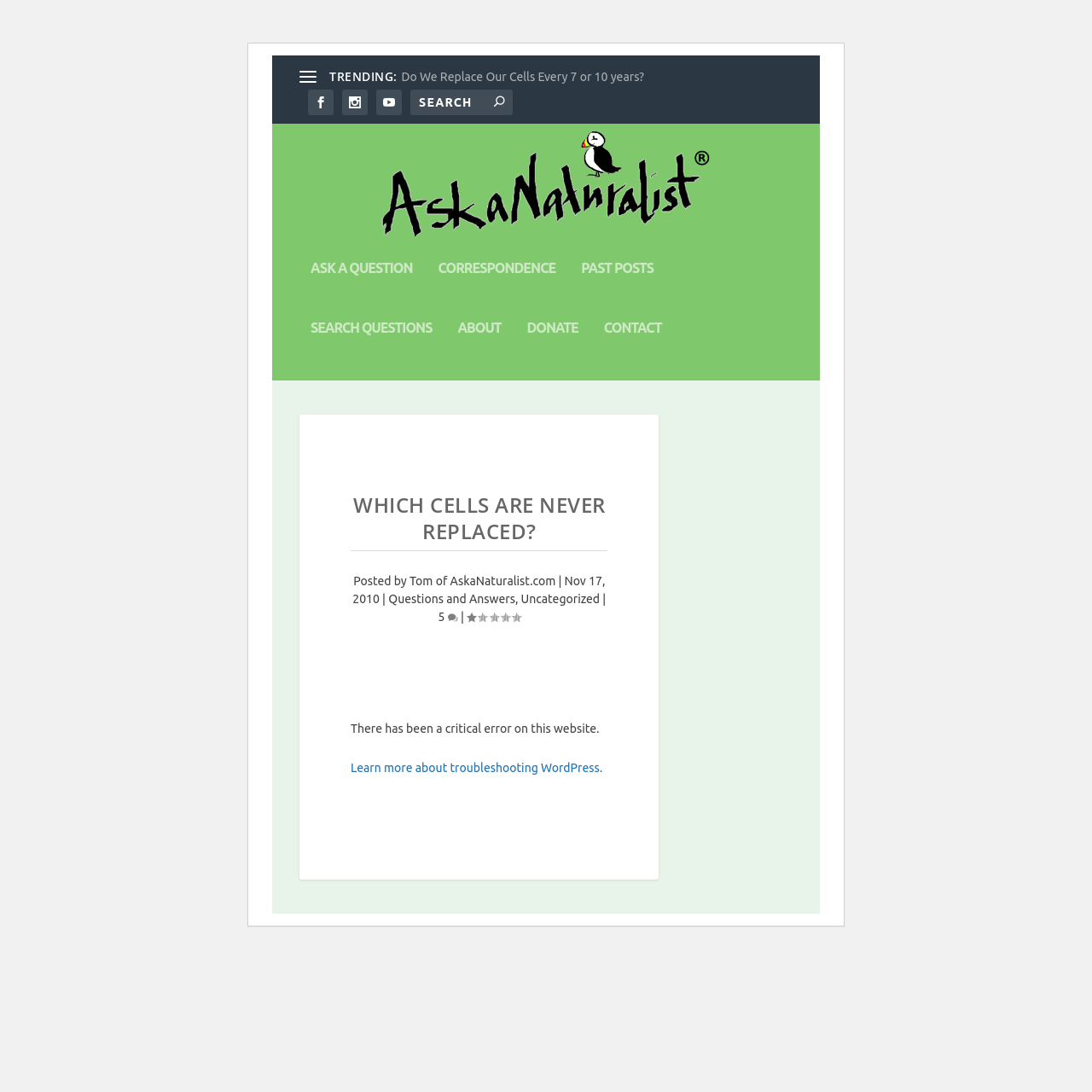Using a single word or phrase, answer the following question: 
What is the name of the website?

Ask a Naturalist